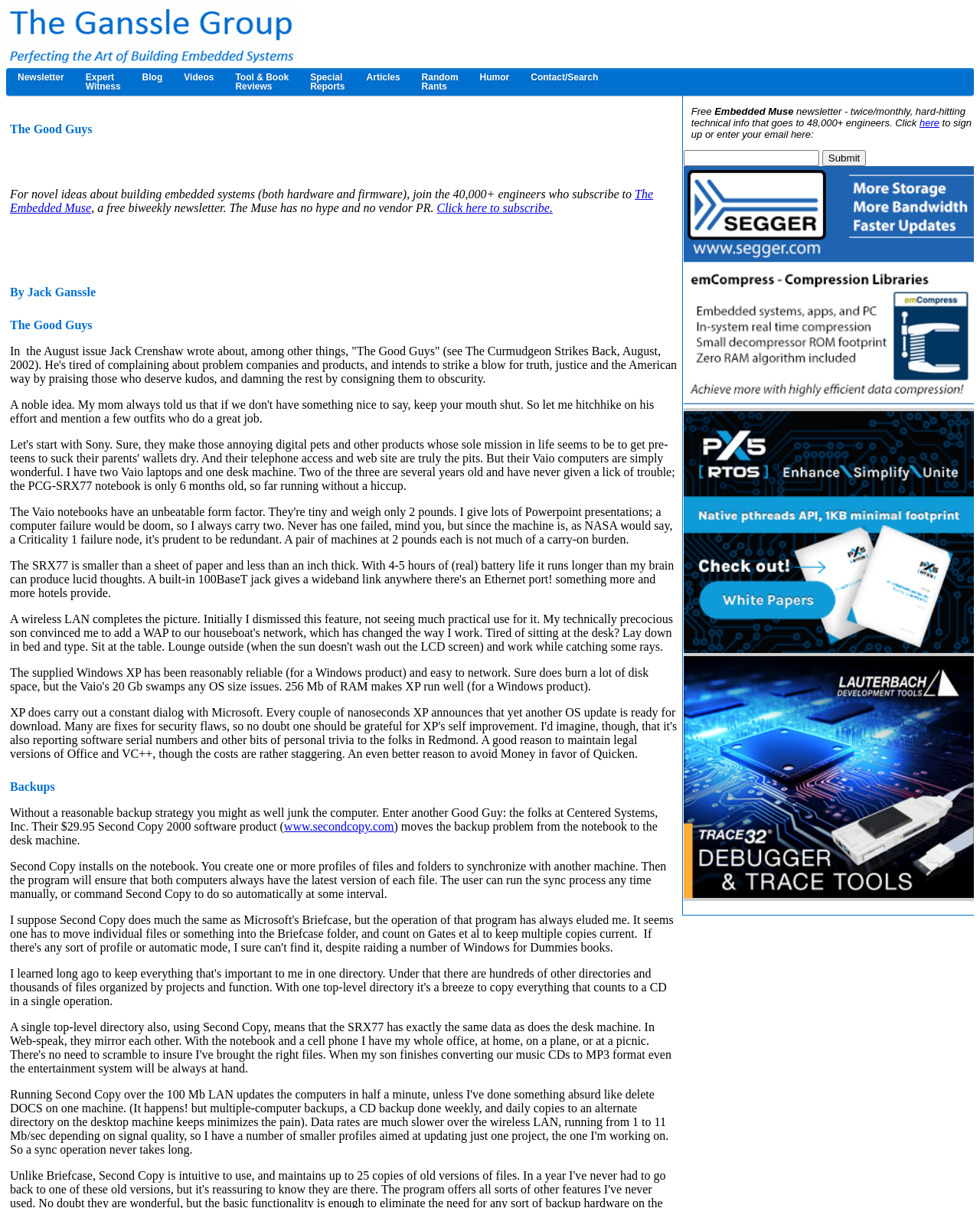Determine the bounding box coordinates for the clickable element required to fulfill the instruction: "Visit the 'www.secondcopy.com' website". Provide the coordinates as four float numbers between 0 and 1, i.e., [left, top, right, bottom].

[0.29, 0.679, 0.402, 0.689]